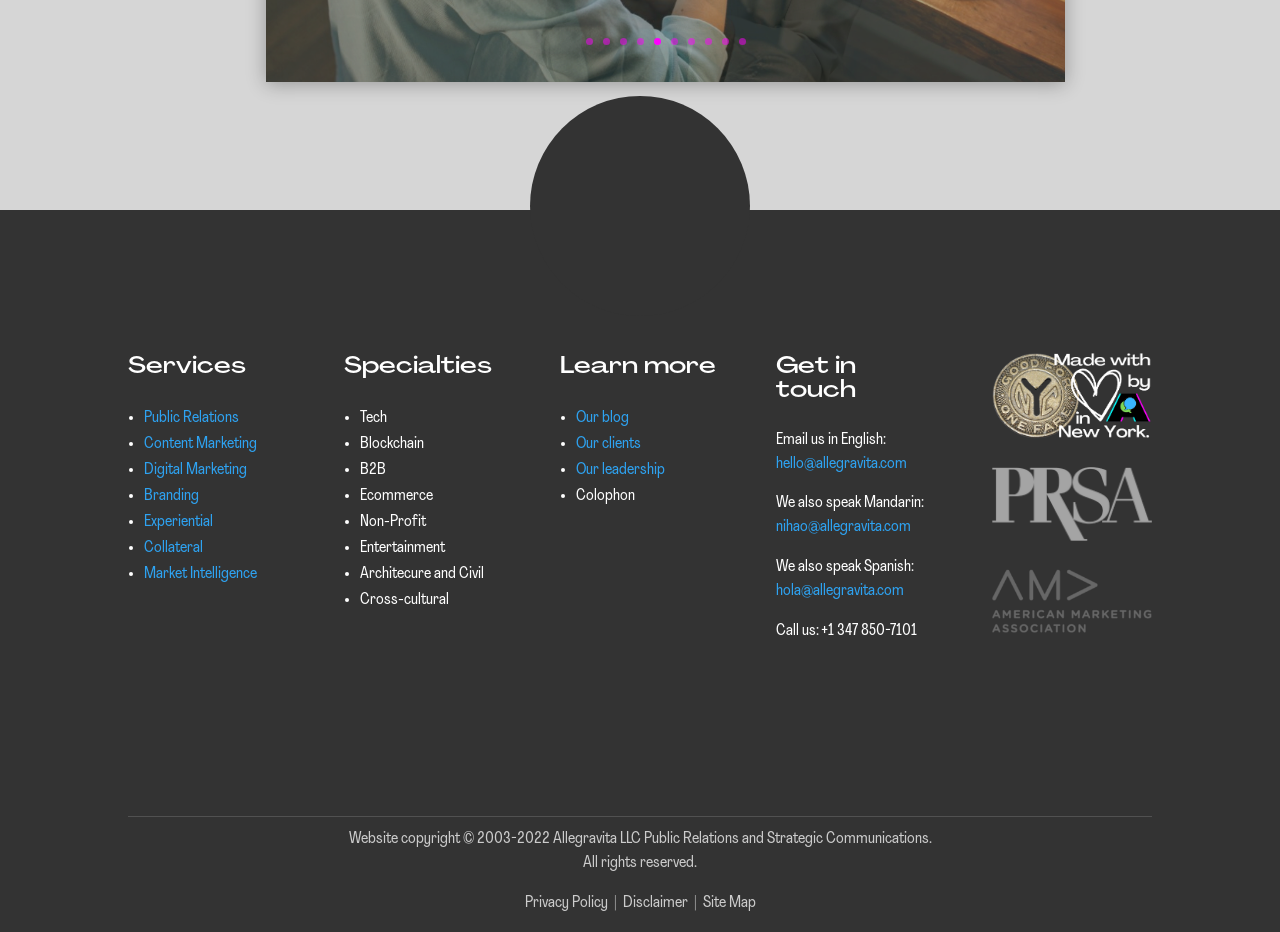What is the phone number to call the company?
Refer to the image and provide a one-word or short phrase answer.

+1 347 850-7101